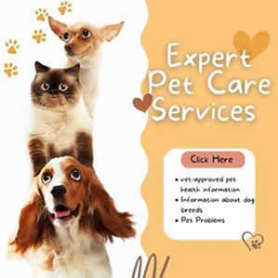What is the purpose of the advertisement?
Provide a well-explained and detailed answer to the question.

The engaging advertisement aims to connect with pet enthusiasts looking for reliable care options for their furry friends, by highlighting the services offered, including access to vet-approved health information, detailed descriptions of various dog breeds, and assistance with pet-related problems.